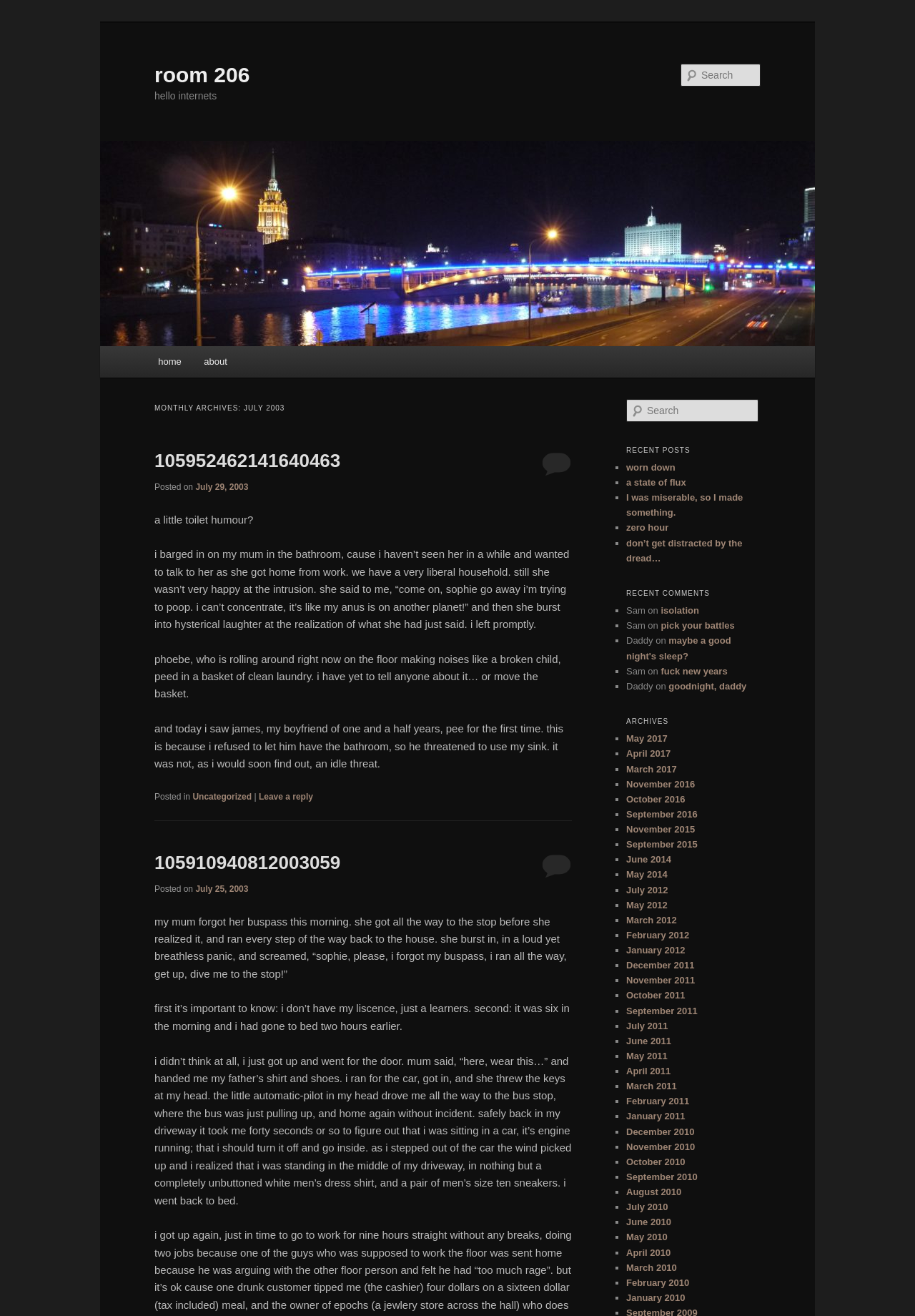Find the bounding box coordinates corresponding to the UI element with the description: "a state of flux". The coordinates should be formatted as [left, top, right, bottom], with values as floats between 0 and 1.

[0.684, 0.362, 0.75, 0.371]